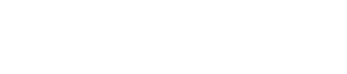Explain the image in a detailed and descriptive way.

The image illustrates a visual theme related to the topic of dental marketing. It features a sleek, modern design that likely aims to capture attention and convey professionalism. This aligns with the overarching subject of dominating social media marketing as a dentist, which is discussed in accompanying text. The imagery may include elements representing social media platforms, dental tools, or graphics that emphasize the connection between dental practice and effective online marketing strategies. This visual support reinforces the article's focus on providing dentists with actionable tips to enhance their social media presence and attract a broader audience.